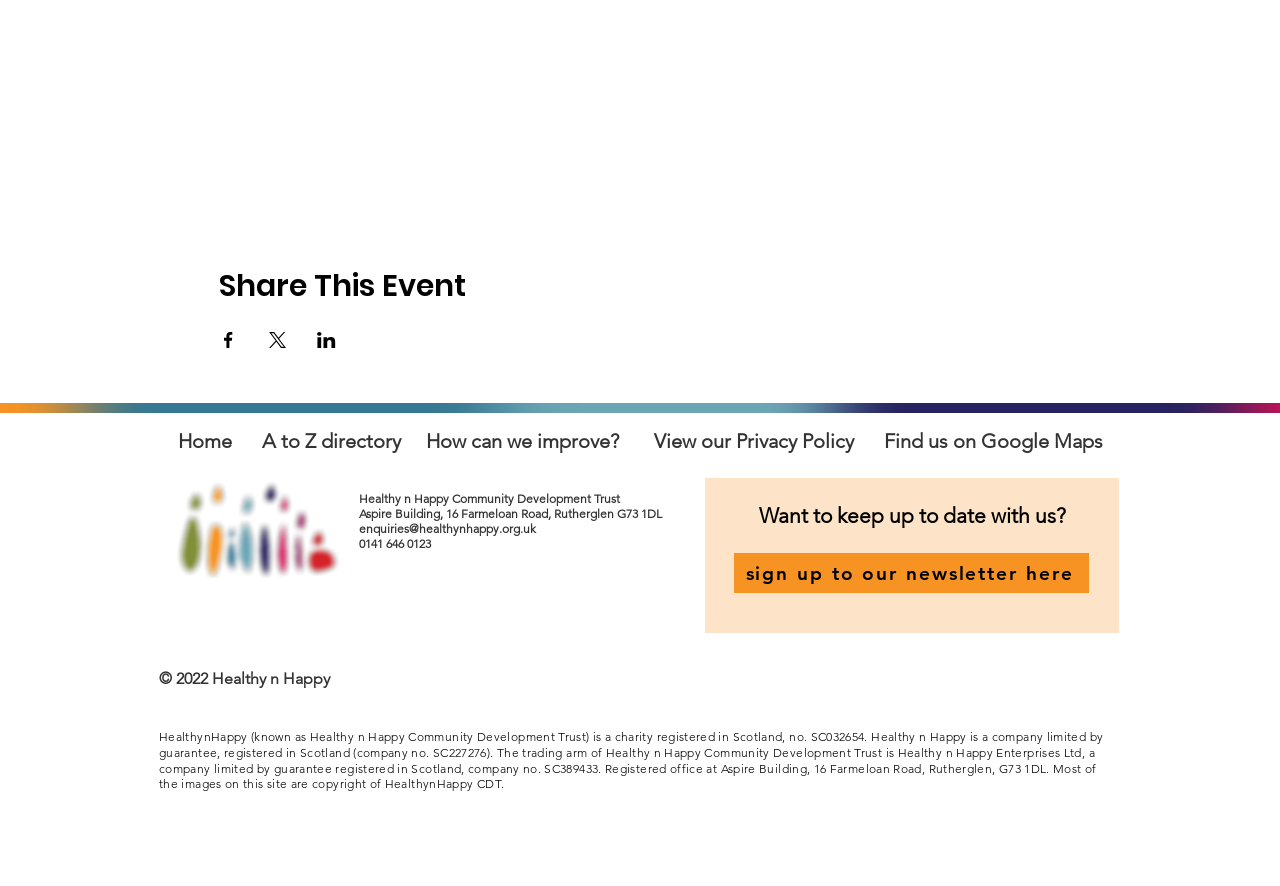Indicate the bounding box coordinates of the element that must be clicked to execute the instruction: "Click on 'Flower Delivery'". The coordinates should be given as four float numbers between 0 and 1, i.e., [left, top, right, bottom].

None